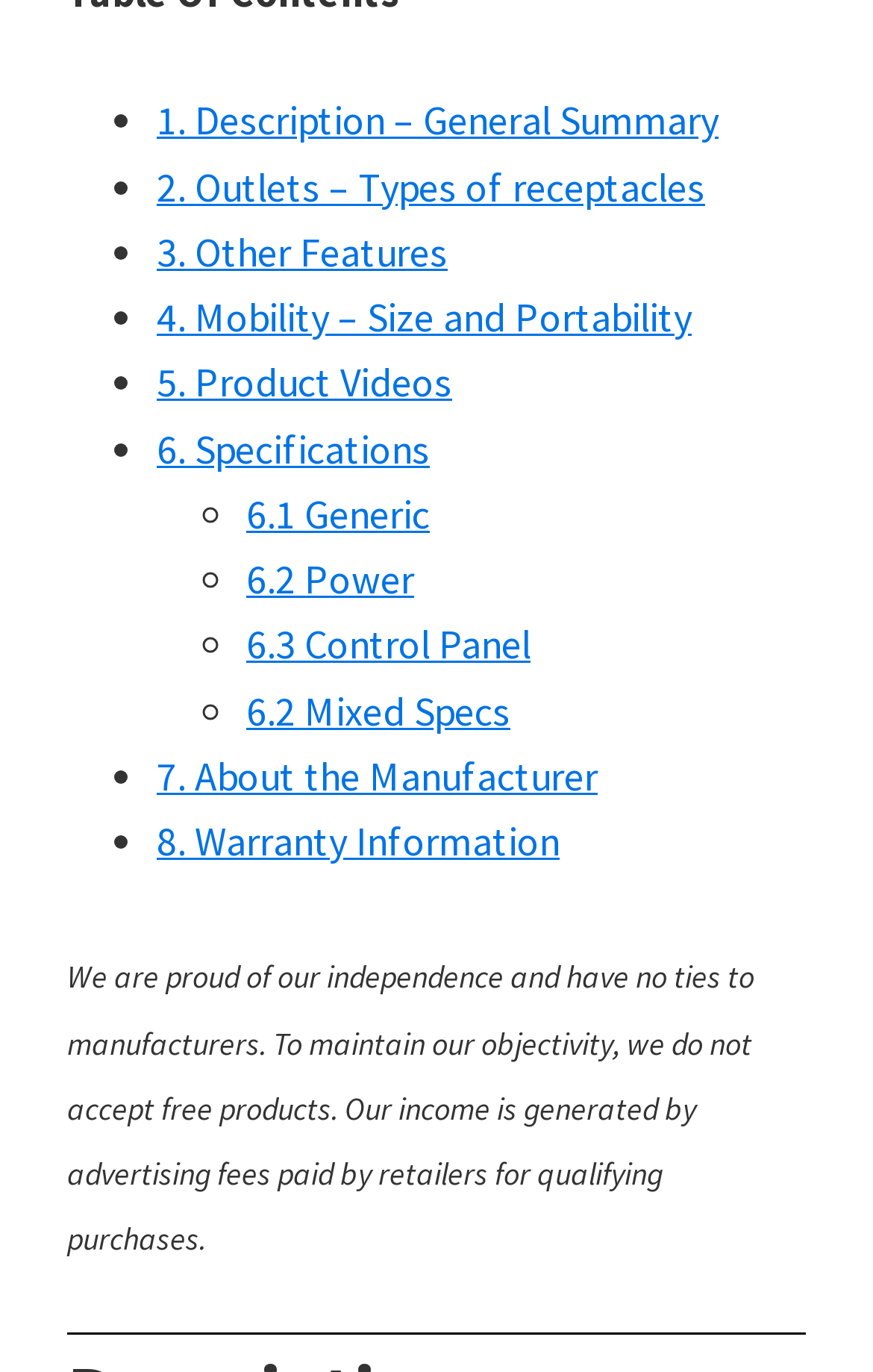Can you find the bounding box coordinates for the element that needs to be clicked to execute this instruction: "explore 6.1 Generic"? The coordinates should be given as four float numbers between 0 and 1, i.e., [left, top, right, bottom].

[0.282, 0.356, 0.492, 0.393]